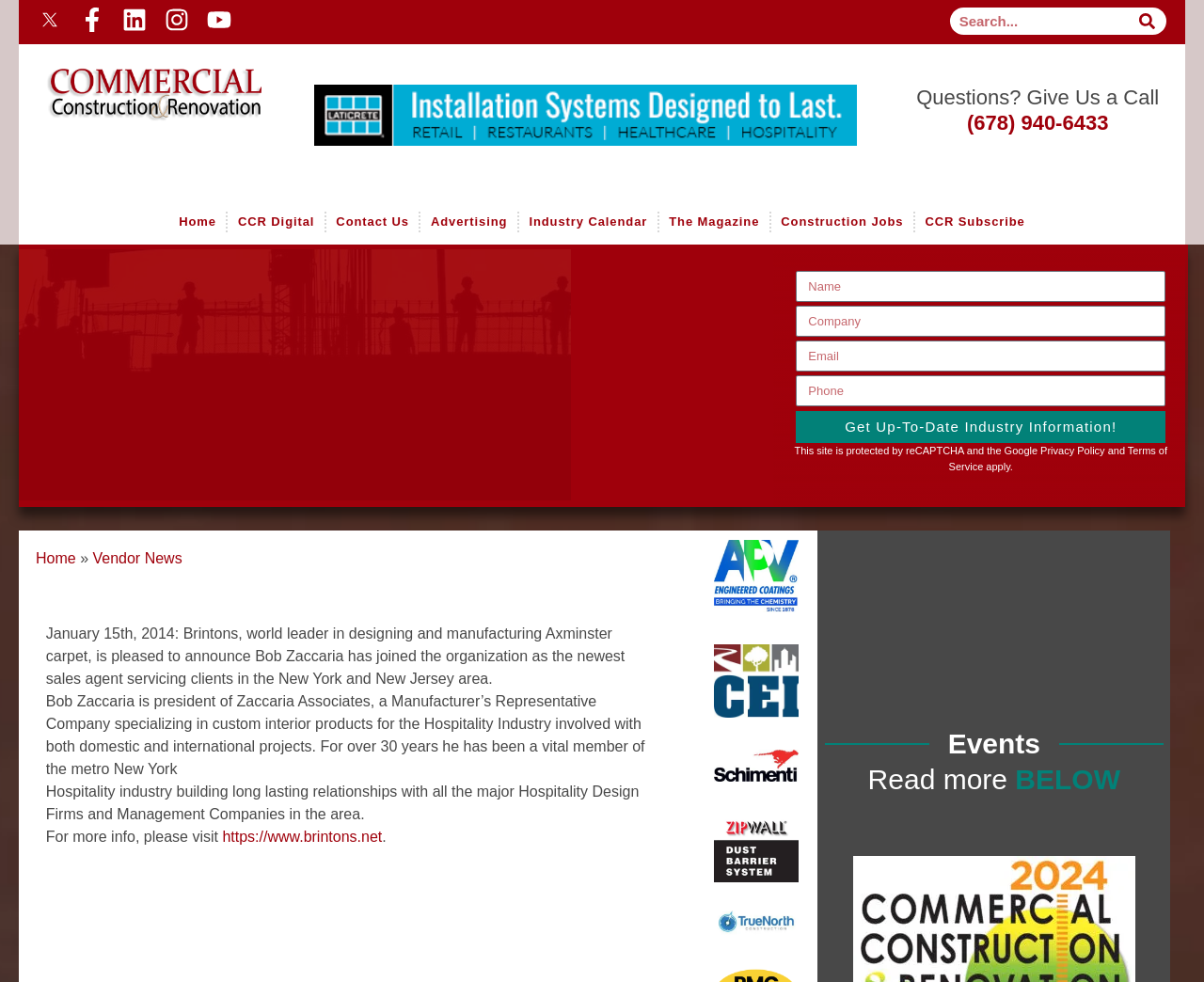Return the bounding box coordinates of the UI element that corresponds to this description: "Industry Calendar". The coordinates must be given as four float numbers in the range of 0 and 1, [left, top, right, bottom].

[0.437, 0.194, 0.54, 0.258]